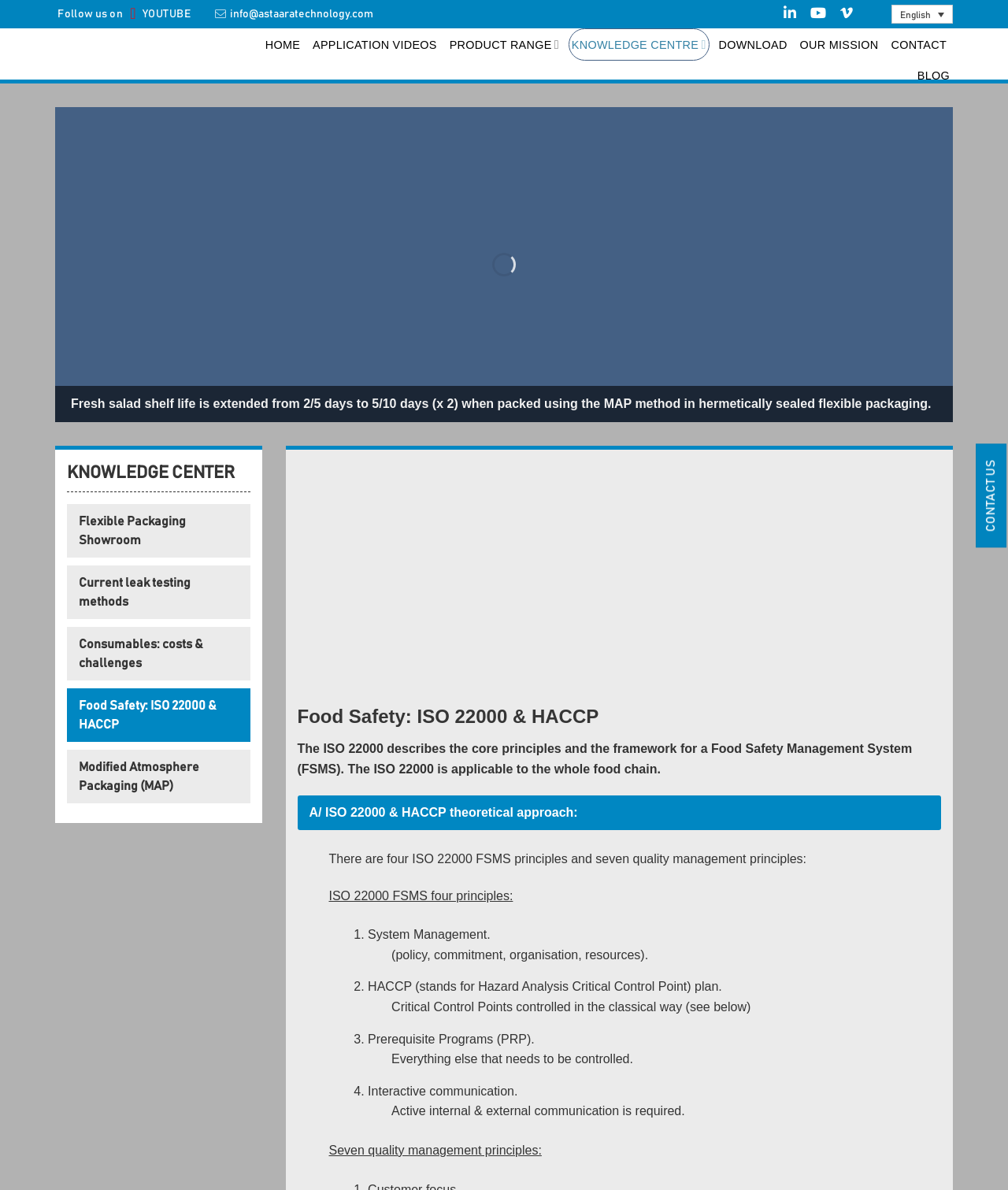Find the bounding box coordinates of the area that needs to be clicked in order to achieve the following instruction: "Contact us". The coordinates should be specified as four float numbers between 0 and 1, i.e., [left, top, right, bottom].

[0.968, 0.373, 0.998, 0.46]